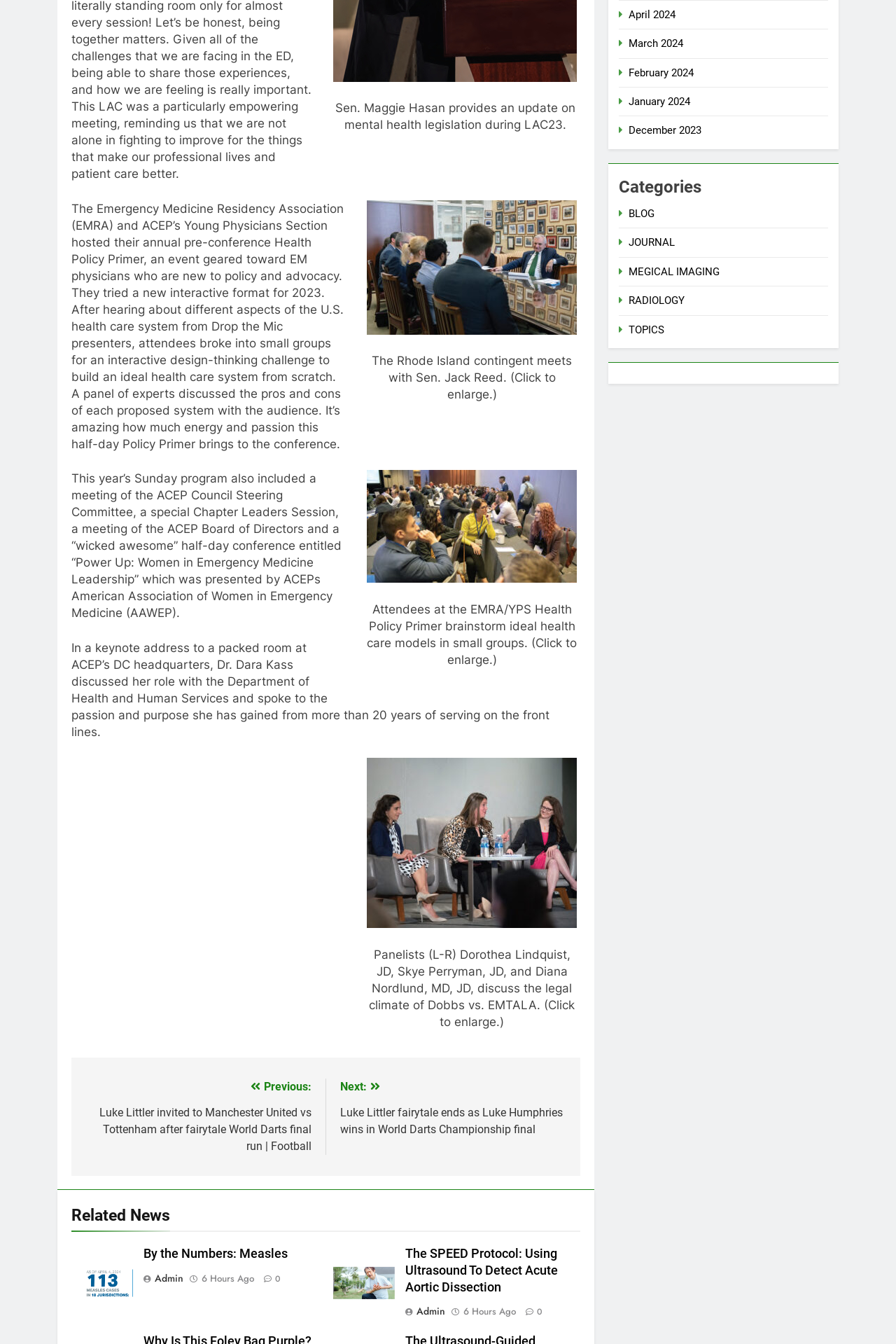Could you provide the bounding box coordinates for the portion of the screen to click to complete this instruction: "Select the 'BLOG' category"?

[0.702, 0.154, 0.731, 0.164]